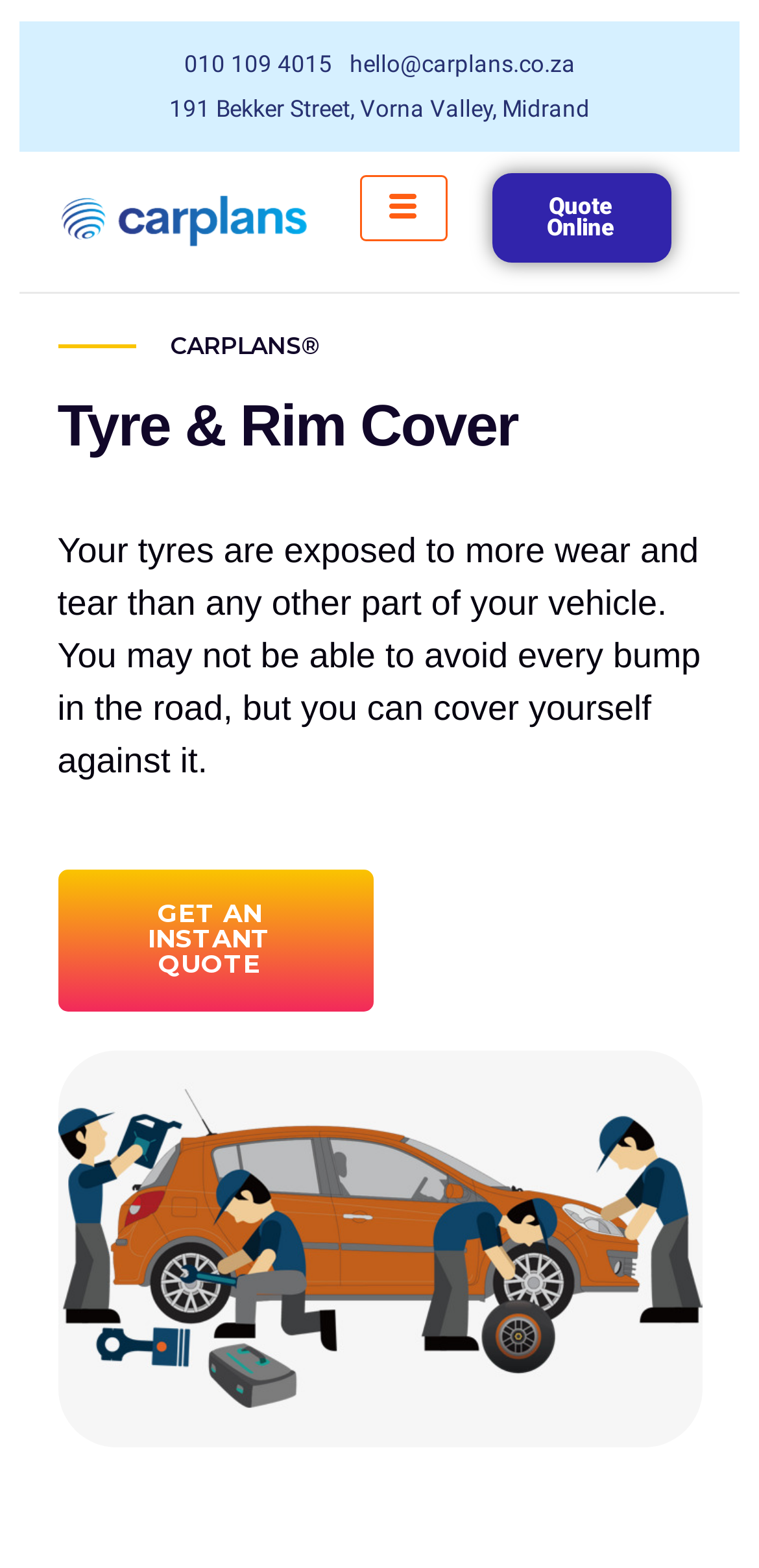Find and provide the bounding box coordinates for the UI element described with: "parent_node: Why CarPlans® | aria-label="hamburger-icon"".

[0.473, 0.112, 0.588, 0.154]